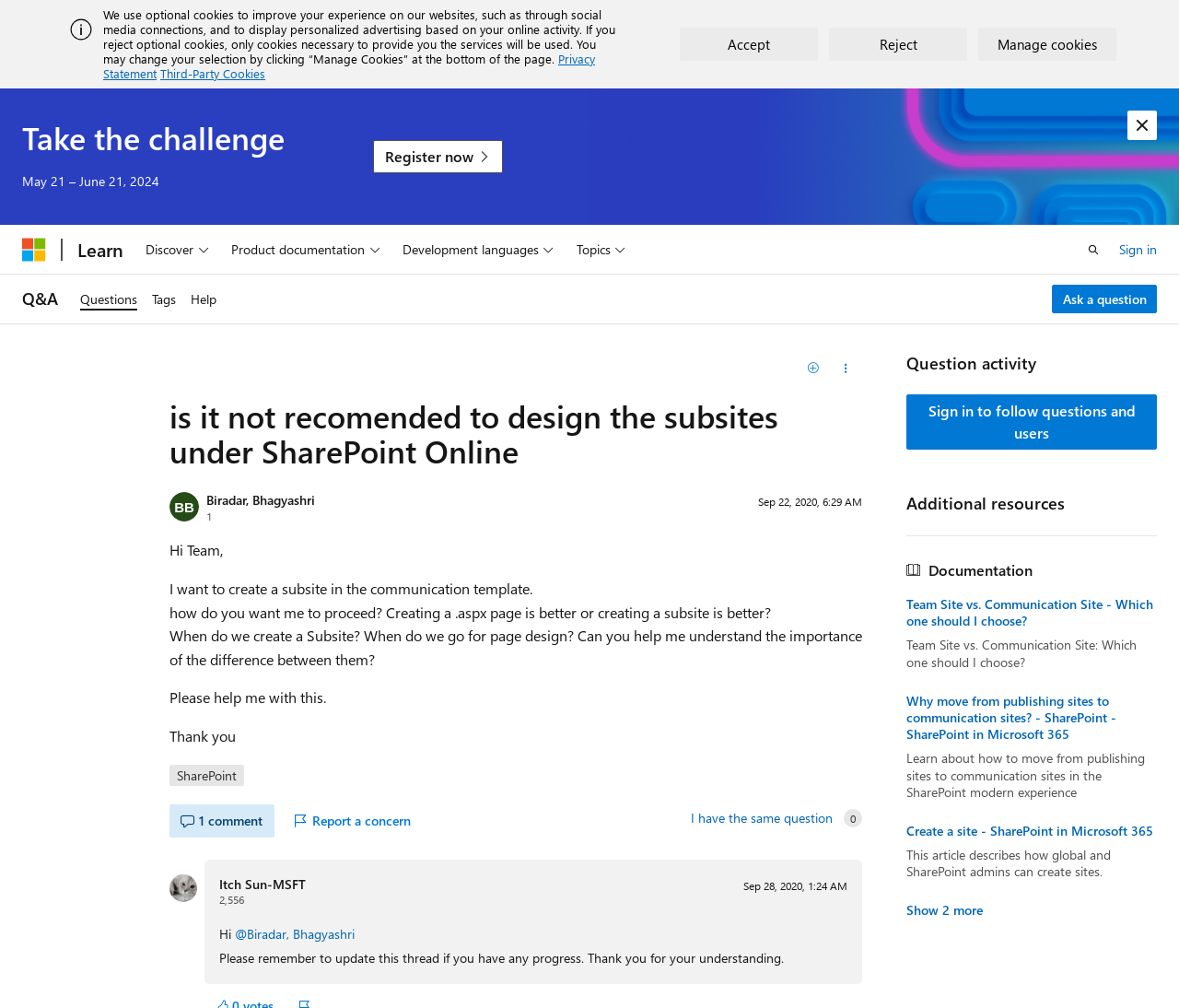Locate the bounding box coordinates of the clickable element to fulfill the following instruction: "Ask a question". Provide the coordinates as four float numbers between 0 and 1 in the format [left, top, right, bottom].

[0.892, 0.282, 0.981, 0.311]